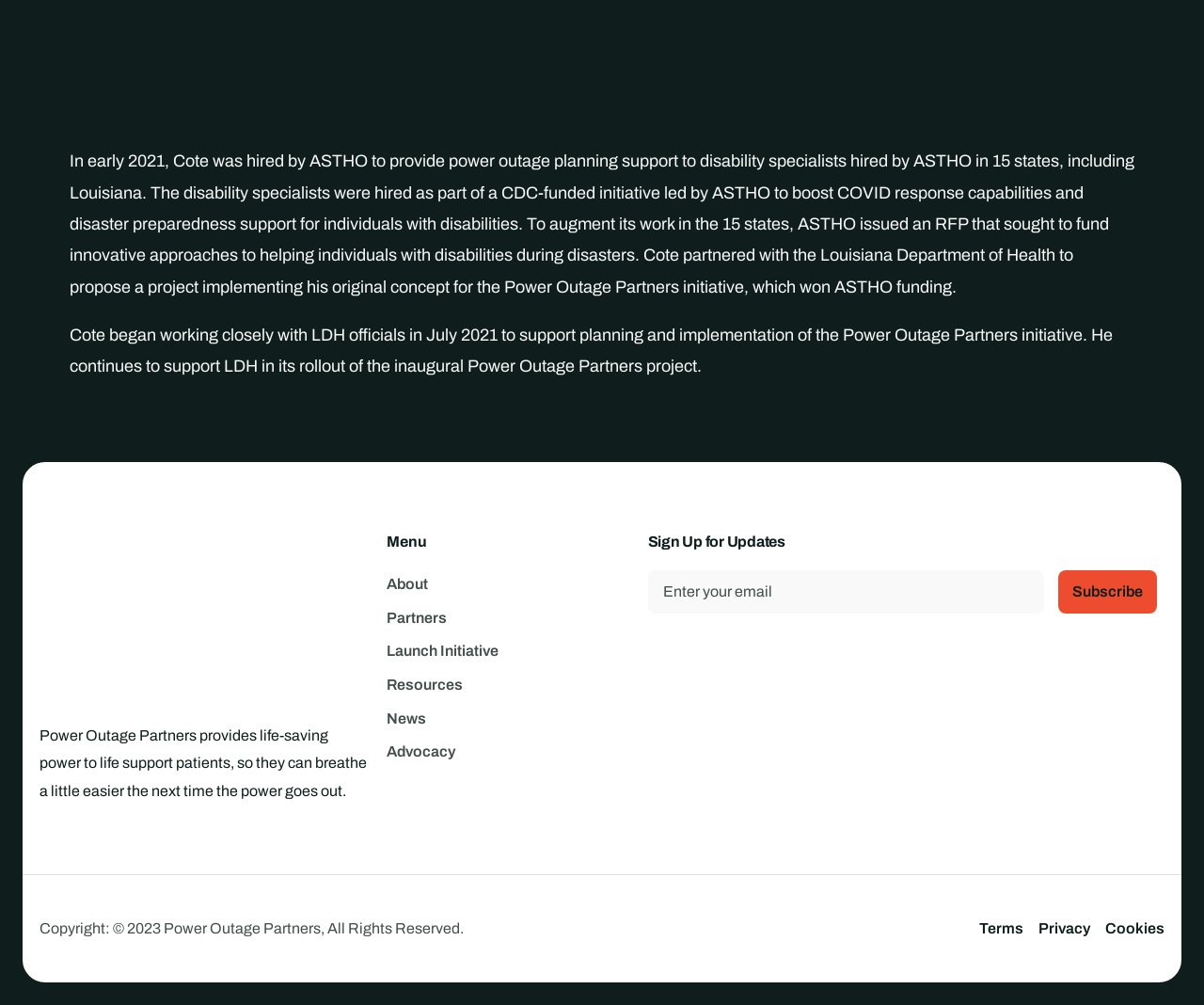How many links are there at the bottom of the page?
From the image, respond using a single word or phrase.

3